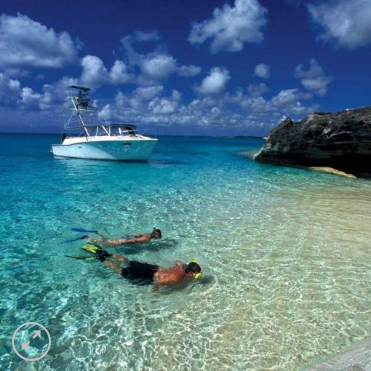What is anchored nearby?
Provide a detailed and extensive answer to the question.

According to the caption, 'a comfortable boat is anchored nearby', providing an ideal gateway to aquatic adventures.